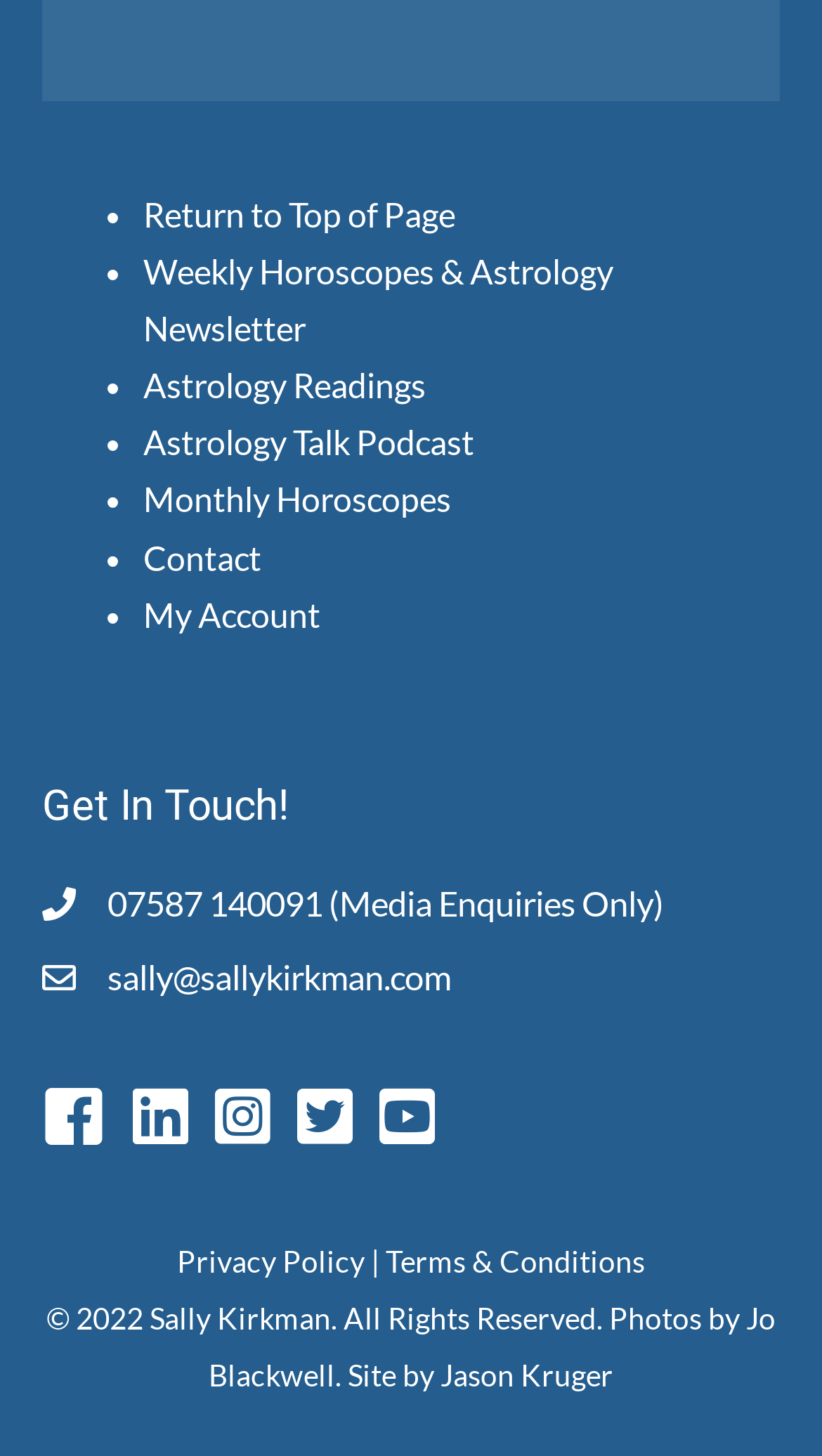Please pinpoint the bounding box coordinates for the region I should click to adhere to this instruction: "Return to top of page".

[0.174, 0.133, 0.554, 0.161]